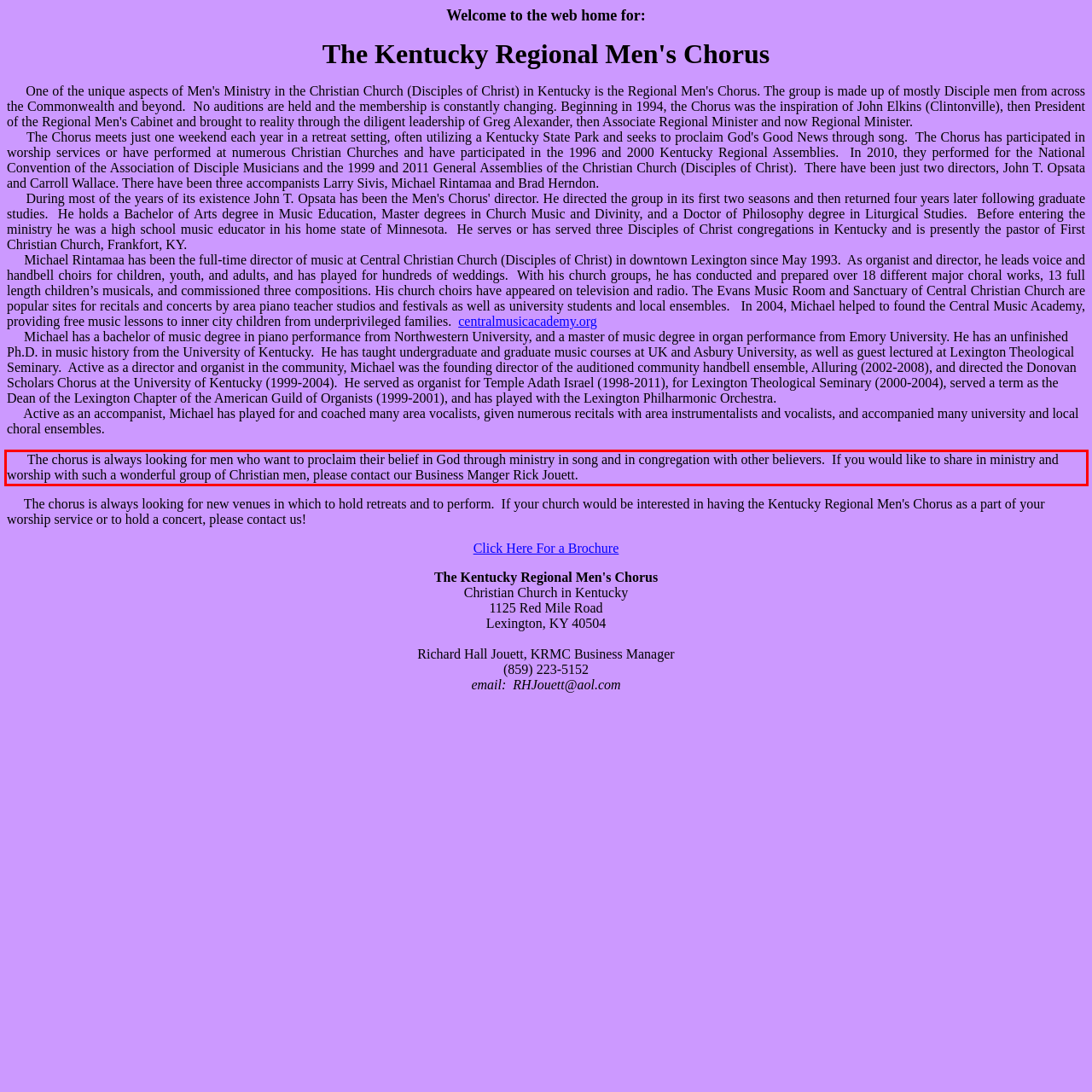Look at the webpage screenshot and recognize the text inside the red bounding box.

The chorus is always looking for men who want to proclaim their belief in God through ministry in song and in congregation with other believers. If you would like to share in ministry and worship with such a wonderful group of Christian men, please contact our Business Manger Rick Jouett.